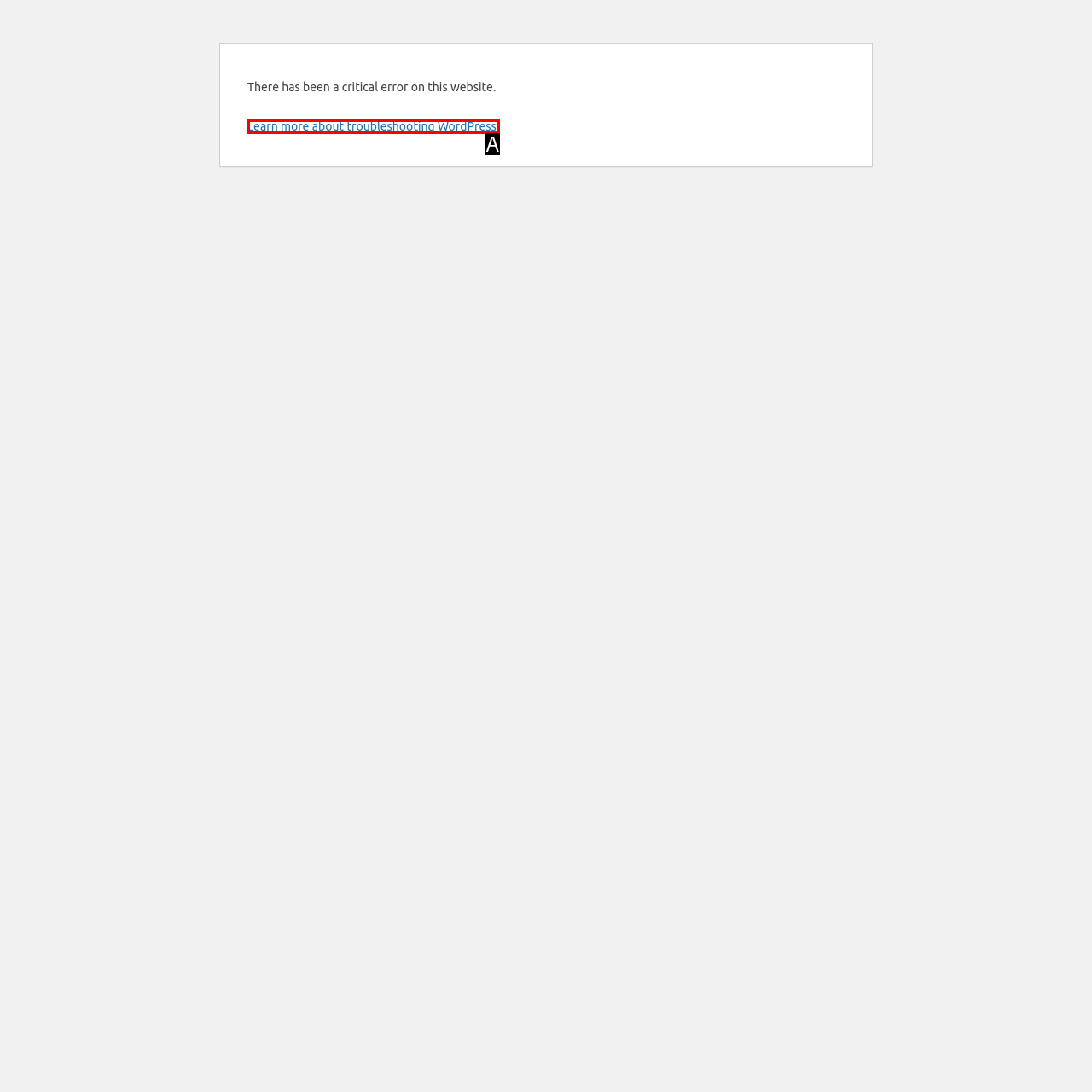Given the description: Learn more about troubleshooting WordPress., identify the matching HTML element. Provide the letter of the correct option.

A